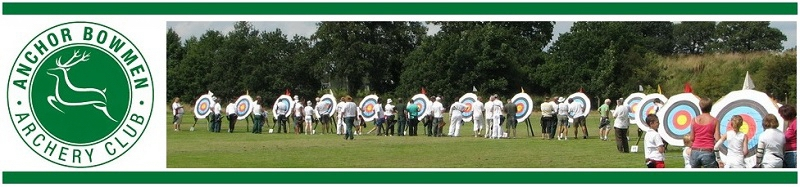What is the purpose of the concentric rings on the targets?
Kindly offer a comprehensive and detailed response to the question.

The targets in the foreground feature concentric rings of different colors, which are indicative of the scoring zones used in archery competitions, allowing participants to score points based on their accuracy.